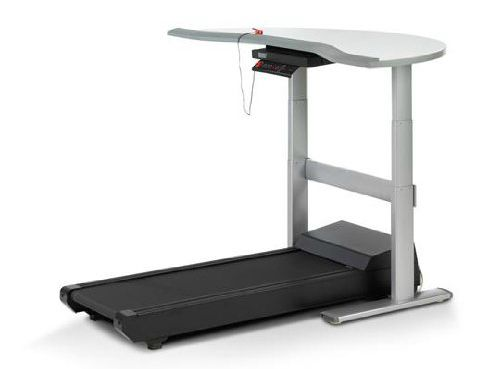Generate an elaborate caption that covers all aspects of the image.

The image features a WalkStation Treadmill Desk, designed to promote health and productivity for individuals who spend long hours at a desk. This innovative workstation combines a treadmill and a desktop surface, allowing users to walk while working. Its sleek design includes a sturdy frame and a wide walking surface, making it suitable for maintaining a slow, steady pace. This unique solution addresses the challenges of sedentary office work, encouraging movement throughout the day. It’s particularly beneficial for those working from home, enabling a healthier lifestyle without sacrificing productivity. Additionally, the integrated control panel provides easy access to speed settings, ensuring a comfortable and efficient work environment.